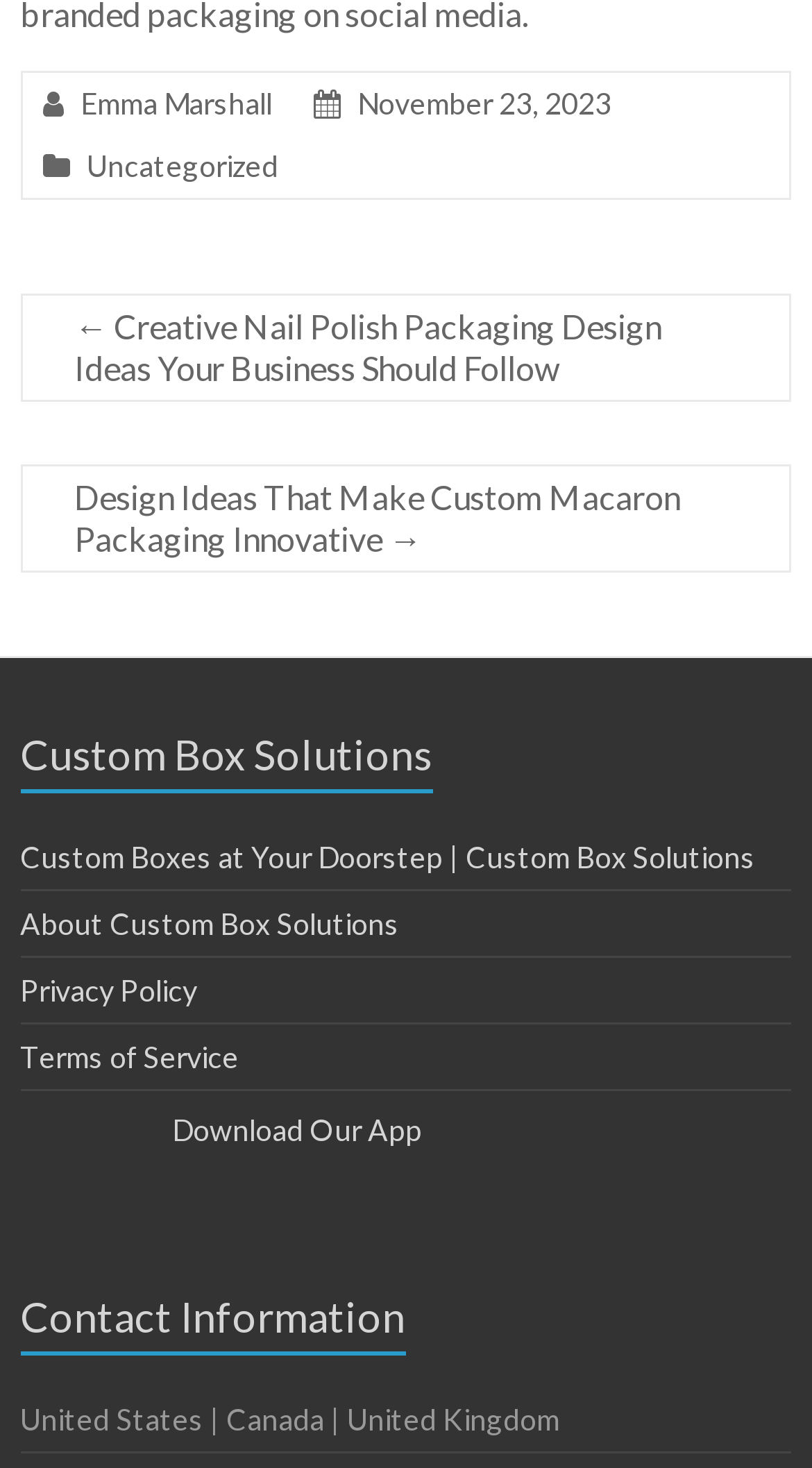Find the bounding box coordinates of the element's region that should be clicked in order to follow the given instruction: "View the post from November 23, 2023". The coordinates should consist of four float numbers between 0 and 1, i.e., [left, top, right, bottom].

[0.44, 0.059, 0.753, 0.083]